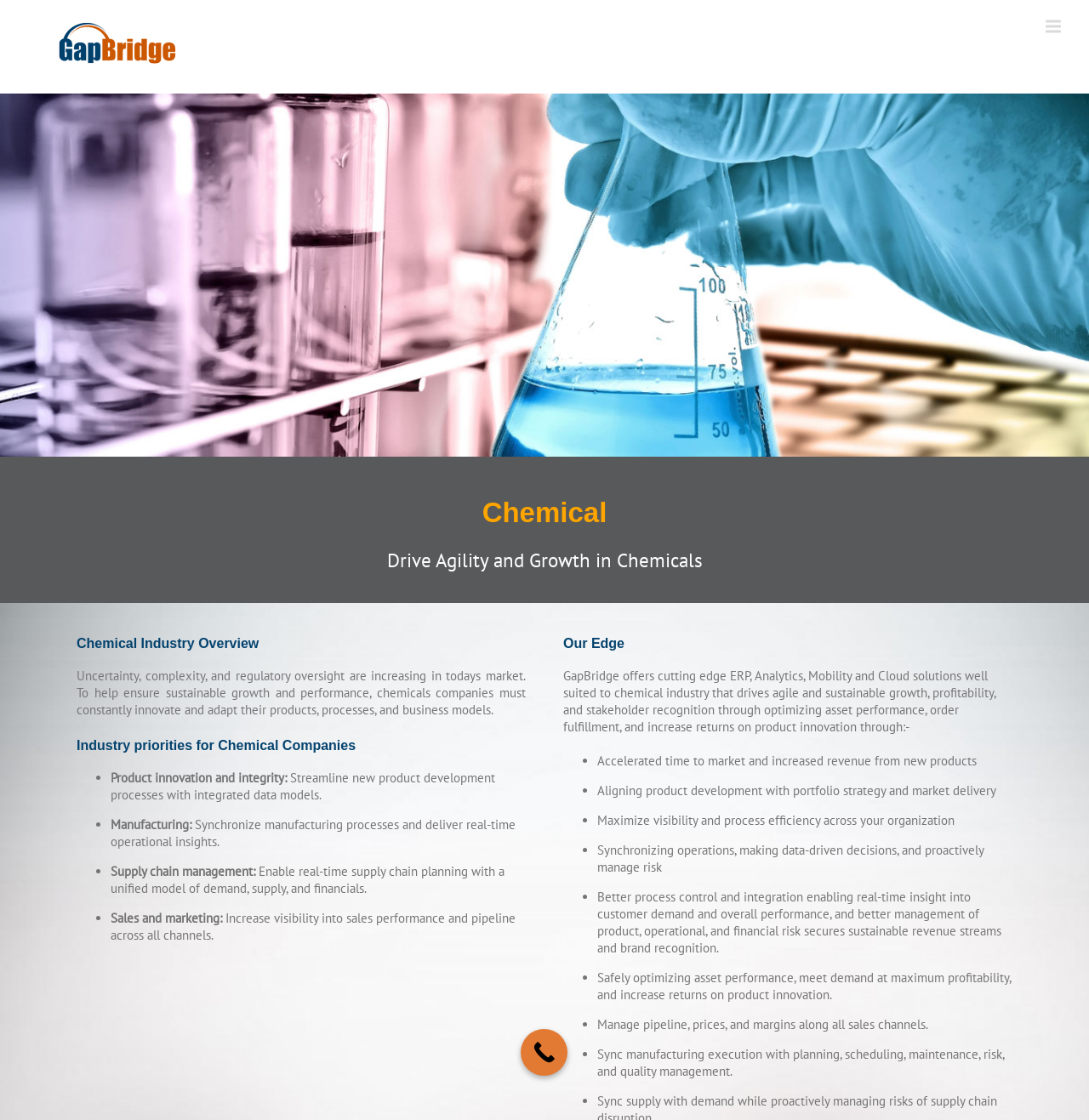Respond with a single word or phrase to the following question: What is one of the benefits of GapBridge's solutions?

Increased revenue